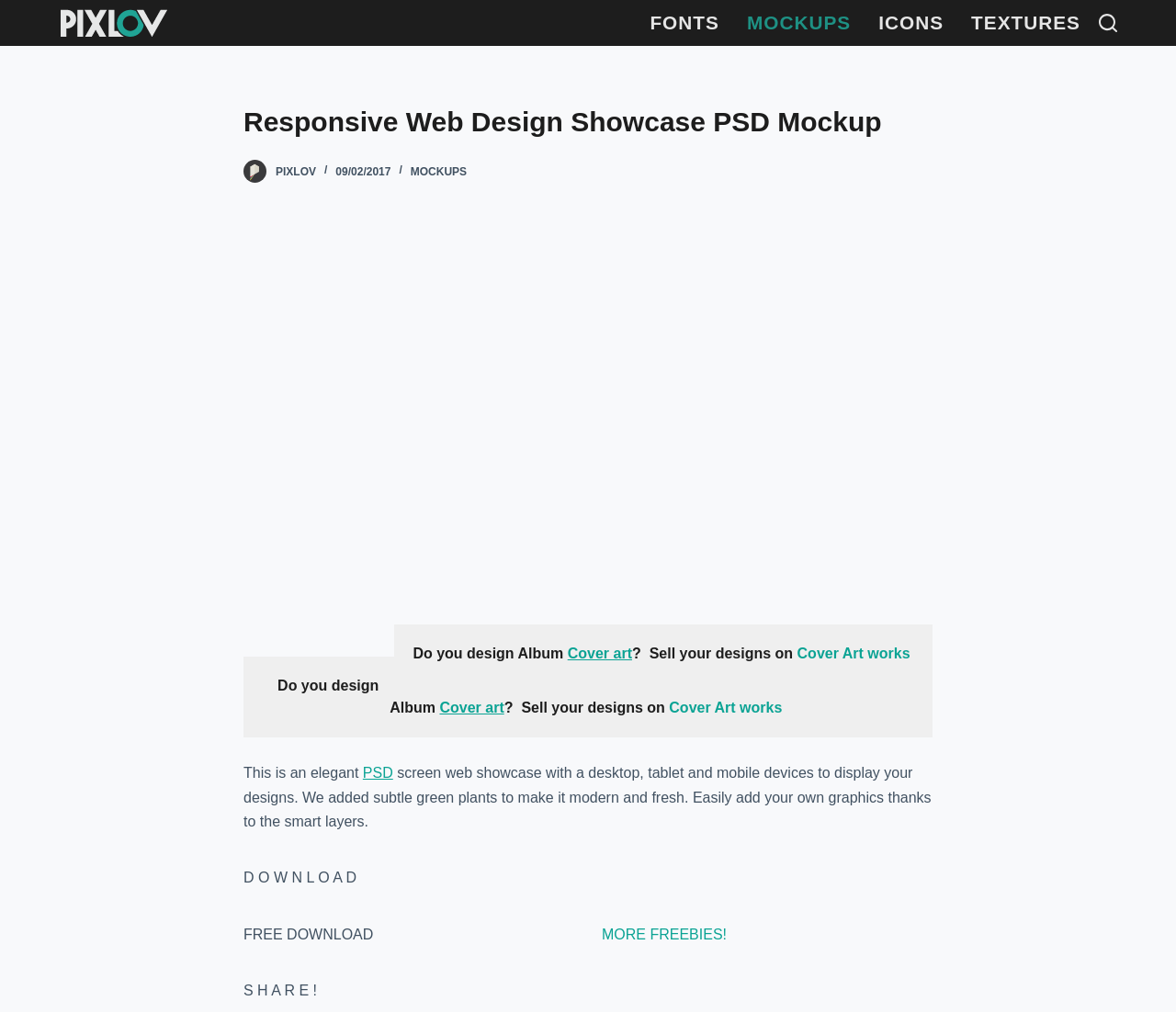Analyze the image and give a detailed response to the question:
How many devices are shown in the design showcase?

The design showcase displays 3 devices: a desktop, a tablet, and a mobile device, to demonstrate the responsiveness of the design.